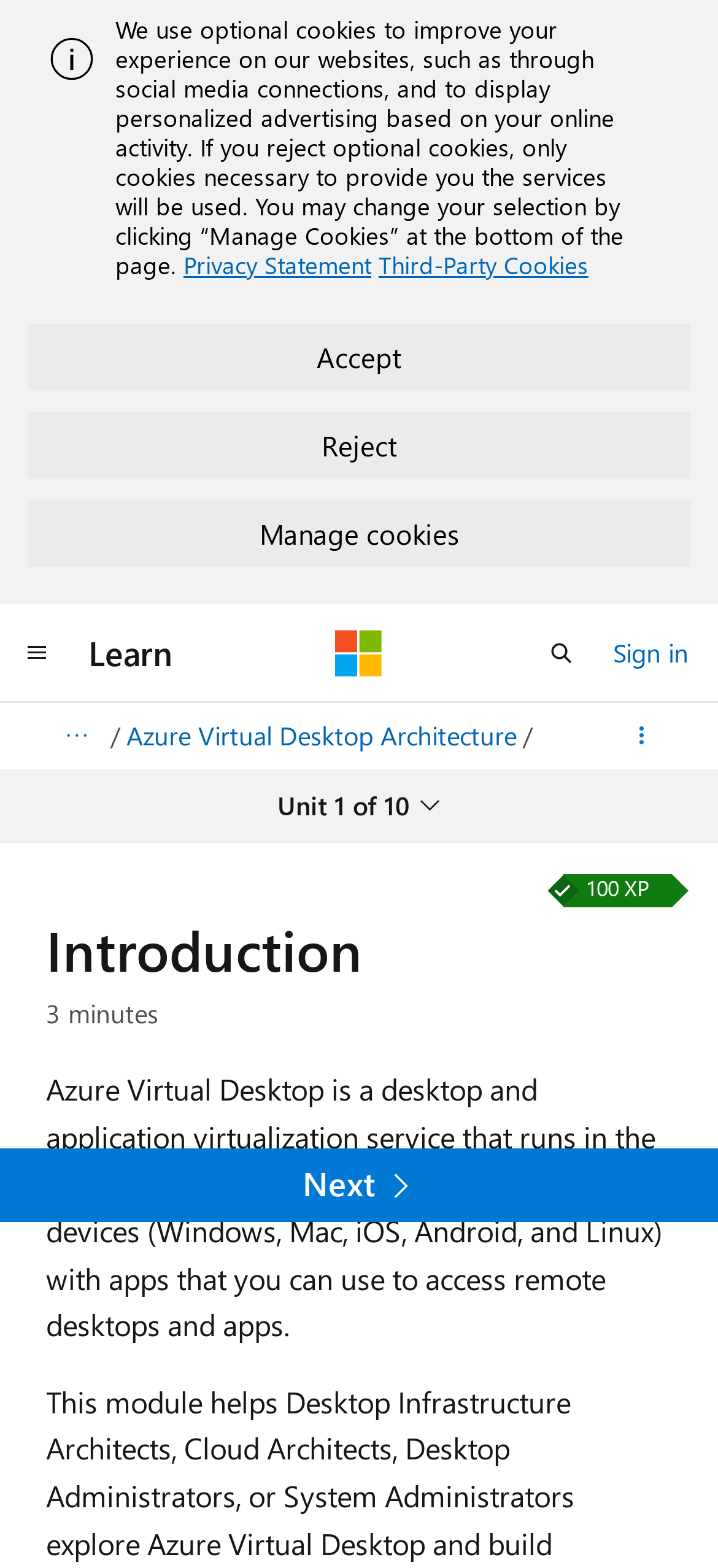Find the bounding box of the element with the following description: "aria-label="Open search"". The coordinates must be four float numbers between 0 and 1, formatted as [left, top, right, bottom].

[0.731, 0.395, 0.833, 0.437]